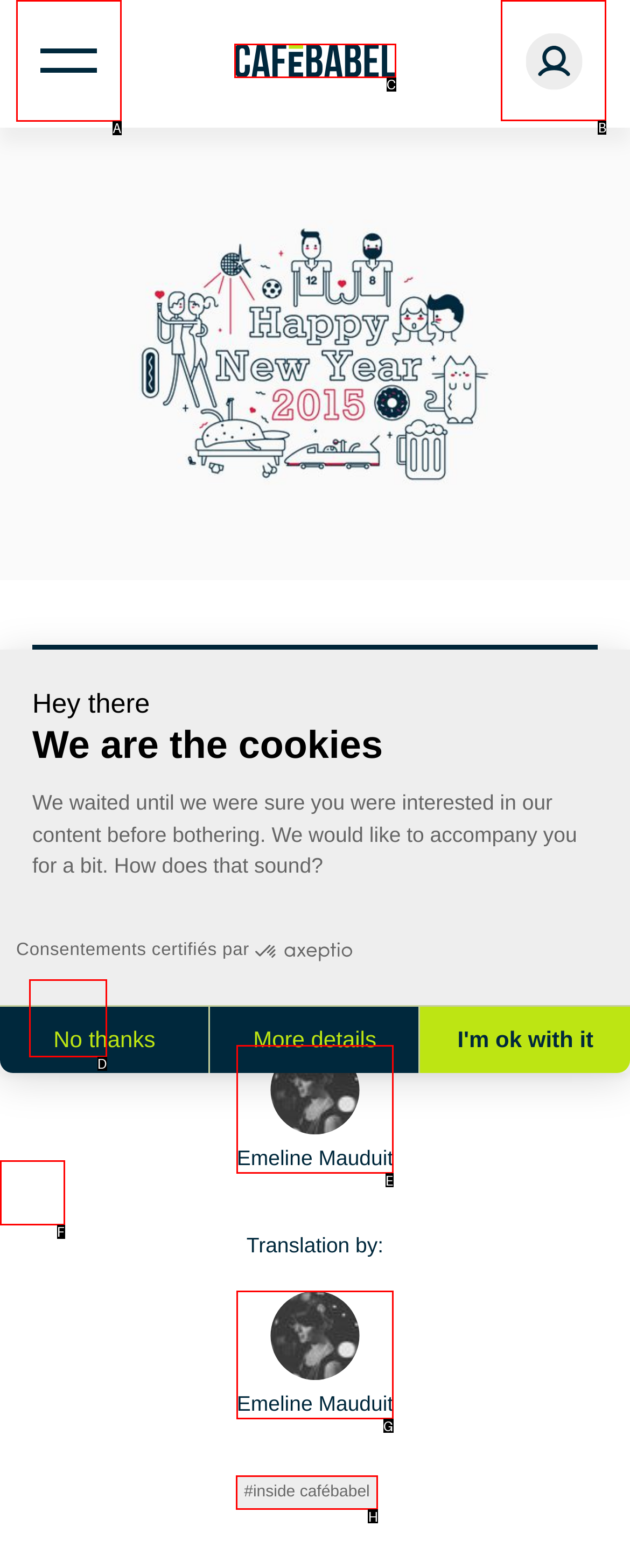Please indicate which option's letter corresponds to the task: View the profile picture by examining the highlighted elements in the screenshot.

B